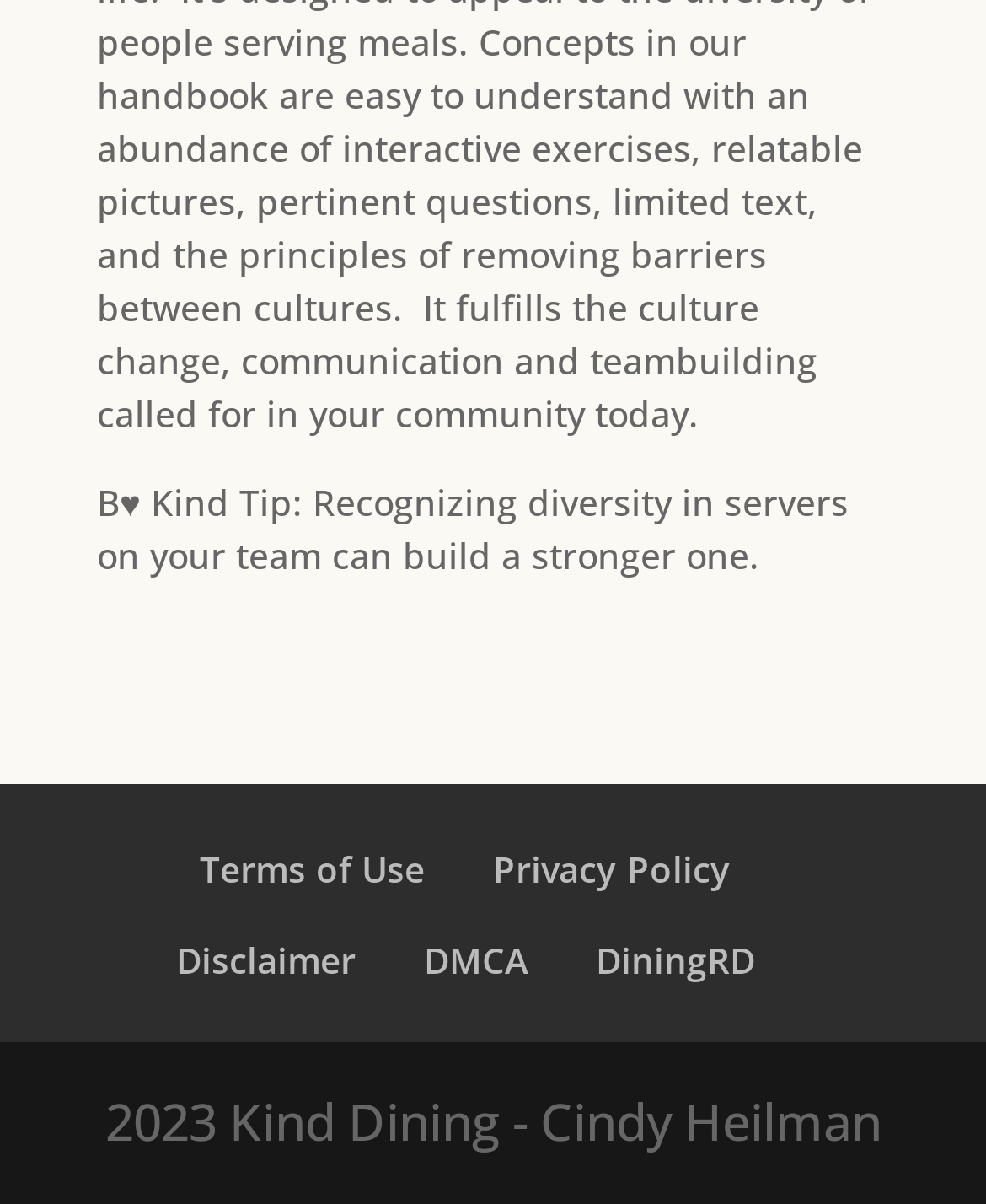What is the name associated with Kind Dining?
Provide an in-depth and detailed answer to the question.

I found the name 'Cindy Heilman' at the bottom of the webpage, which is associated with Kind Dining. This name is likely the owner or creator of Kind Dining.